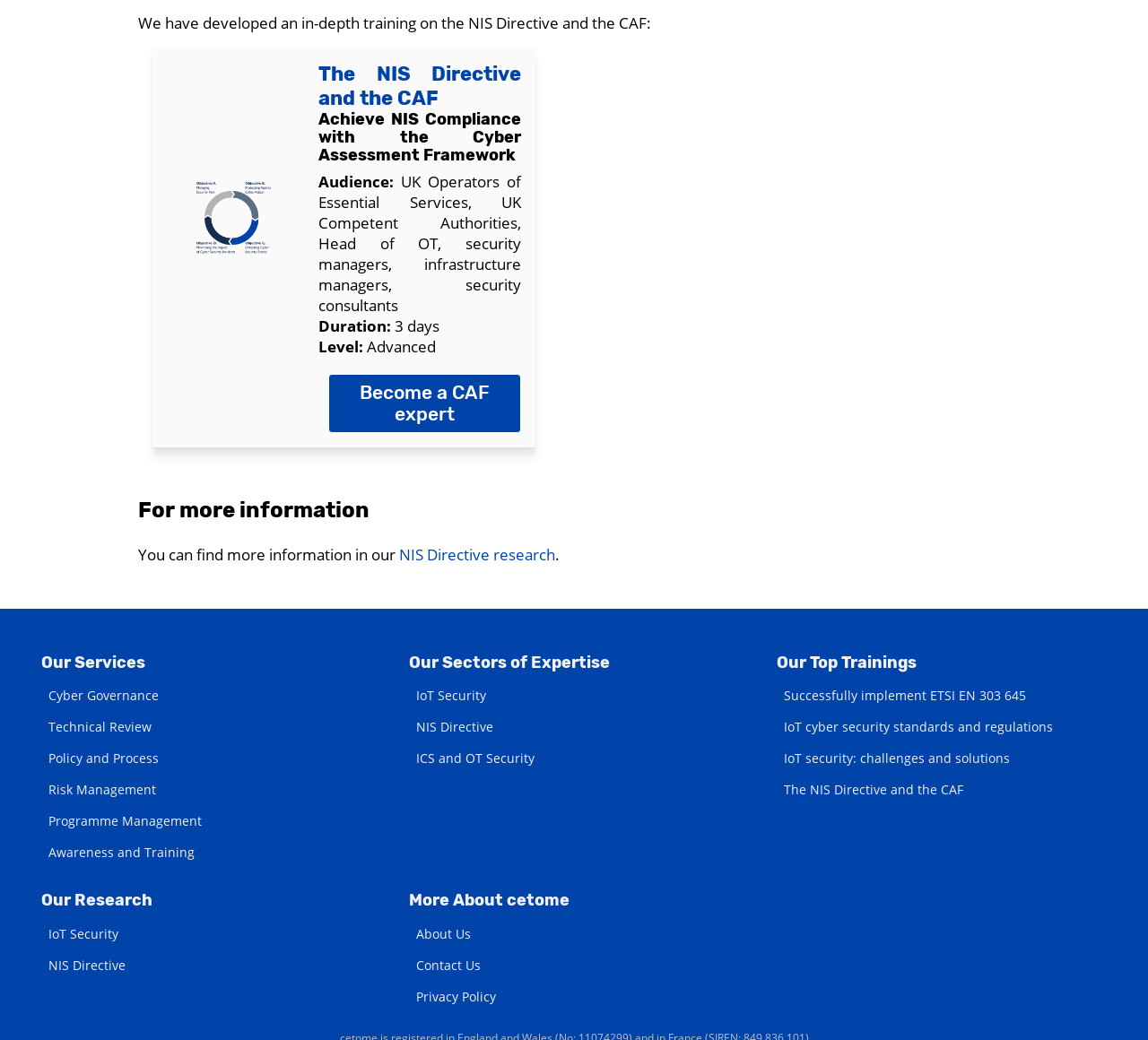Locate the bounding box of the UI element with the following description: "Programme Management".

[0.042, 0.781, 0.176, 0.798]